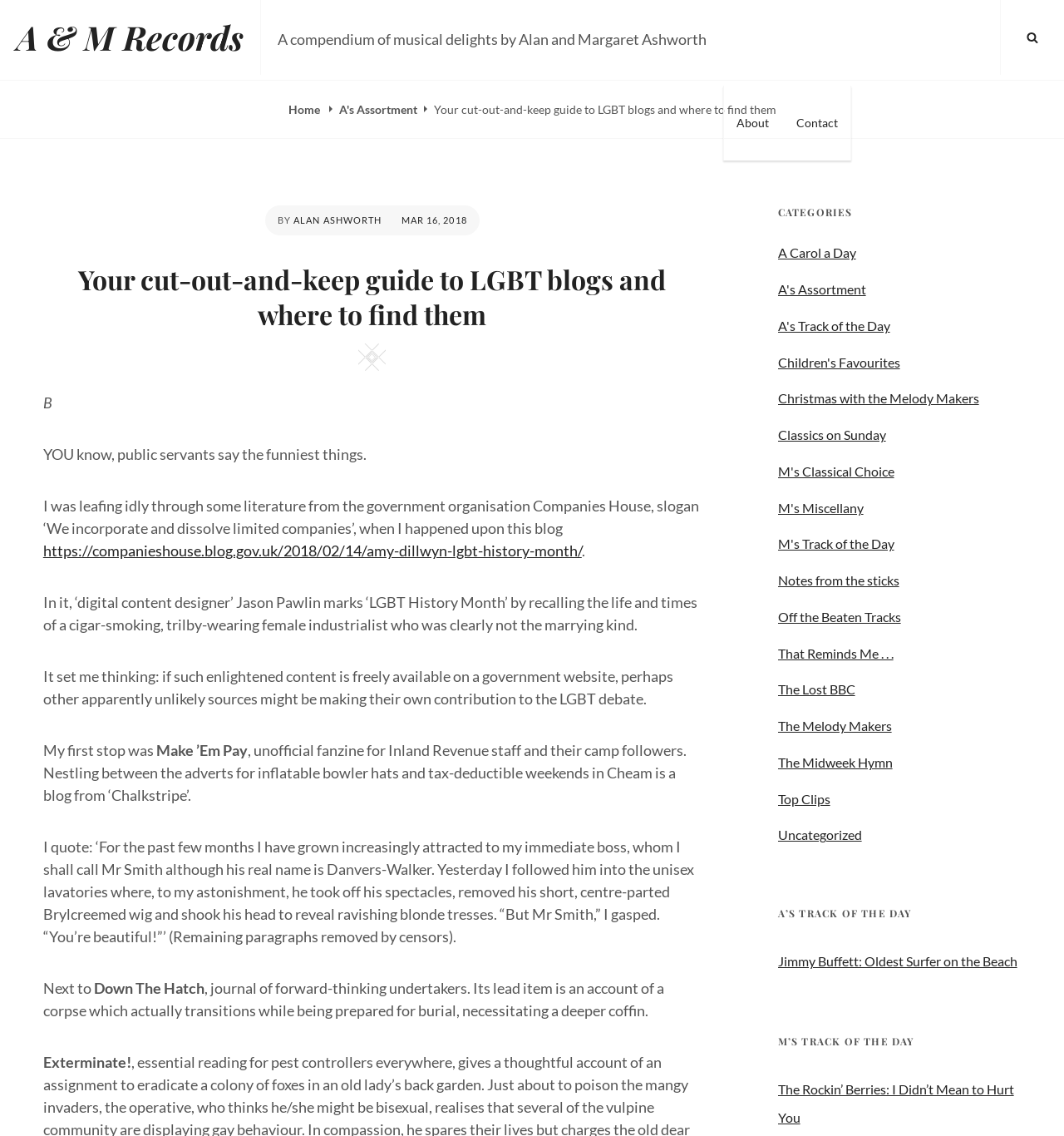Look at the image and give a detailed response to the following question: What is the name of the unofficial fanzine mentioned in the blog post?

The answer can be found by reading the content of the blog post, where it mentions an unofficial fanzine called 'Make 'Em Pay', which is for Inland Revenue staff and their camp followers.